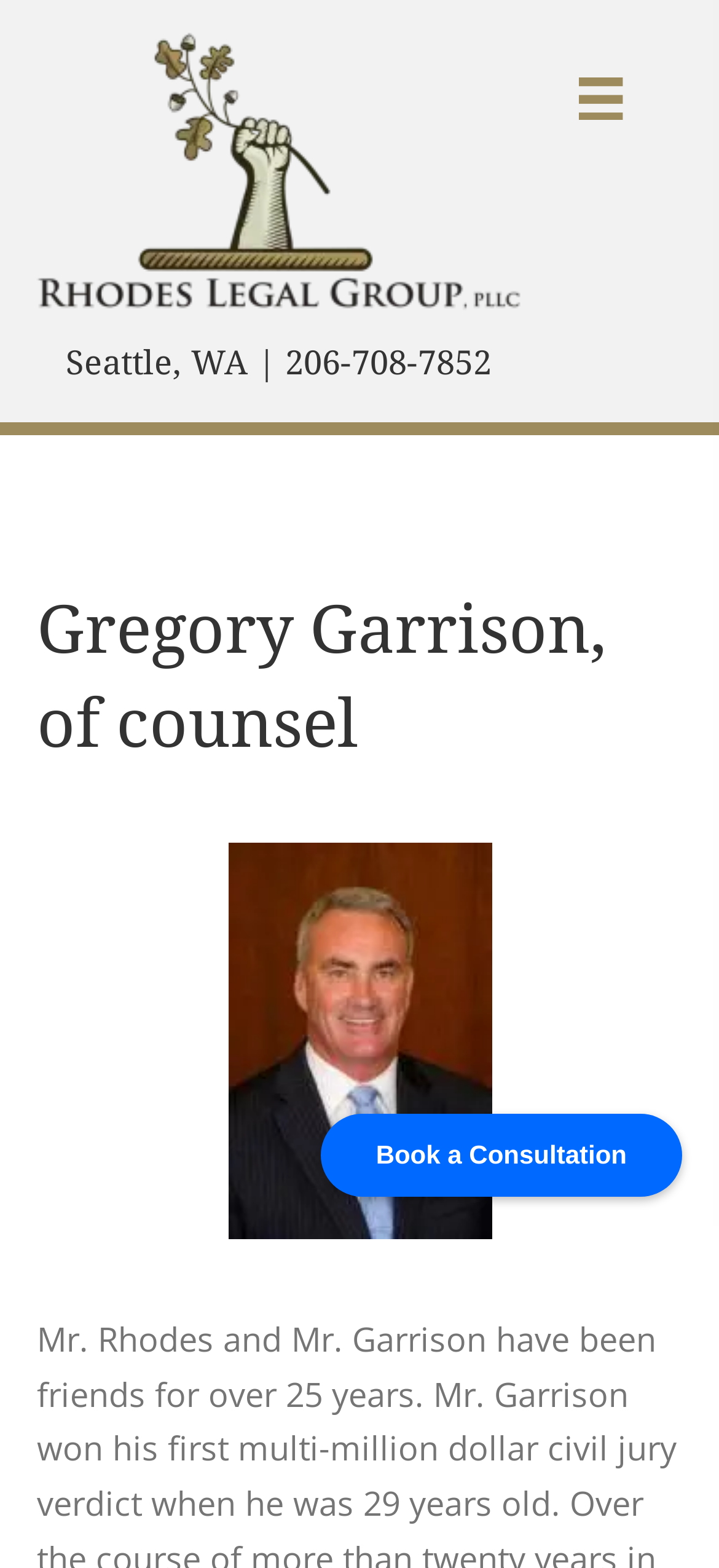What is the text on the top-right button?
Please look at the screenshot and answer using one word or phrase.

Book a Consultation